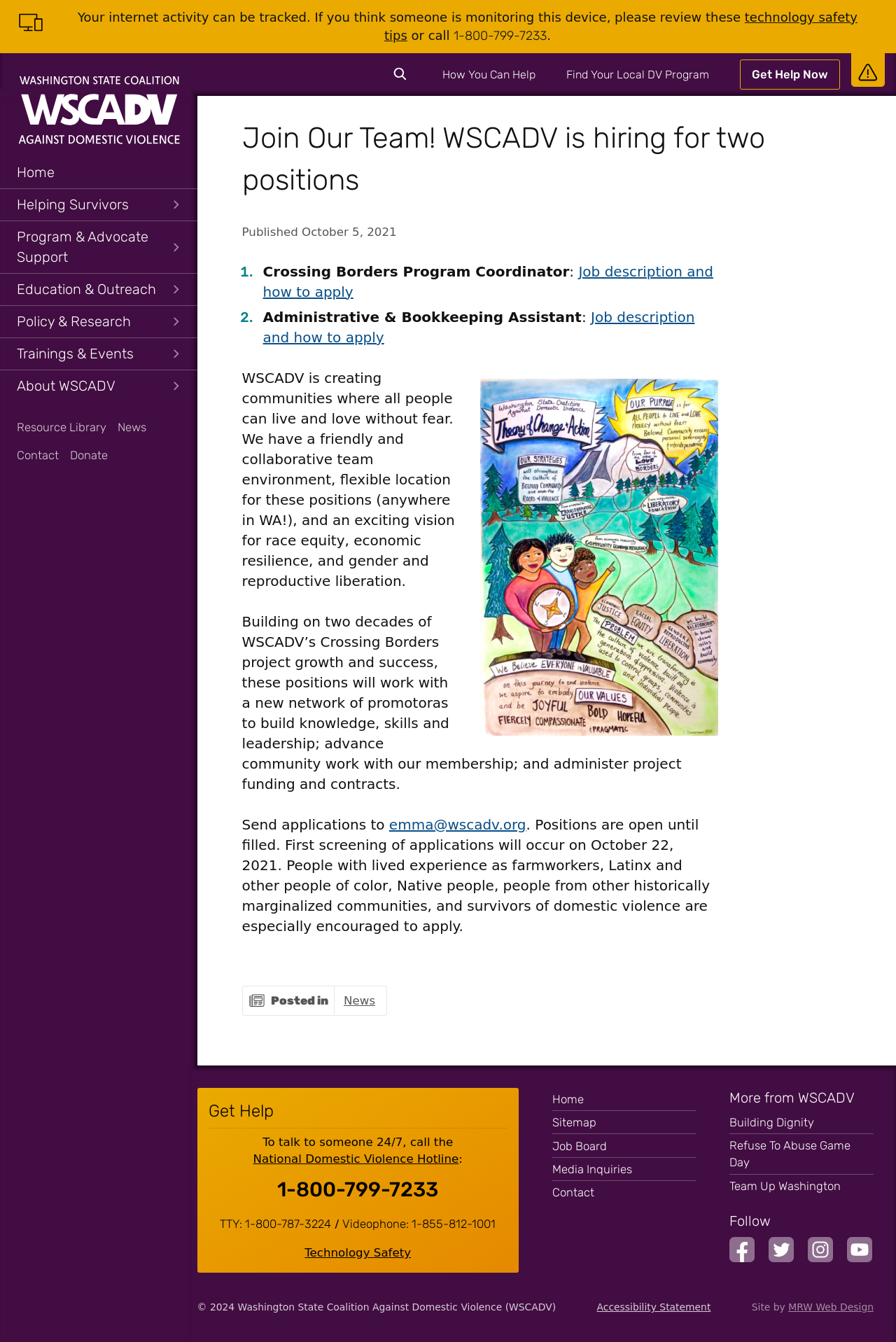Show me the bounding box coordinates of the clickable region to achieve the task as per the instruction: "Contact".

[0.012, 0.329, 0.072, 0.35]